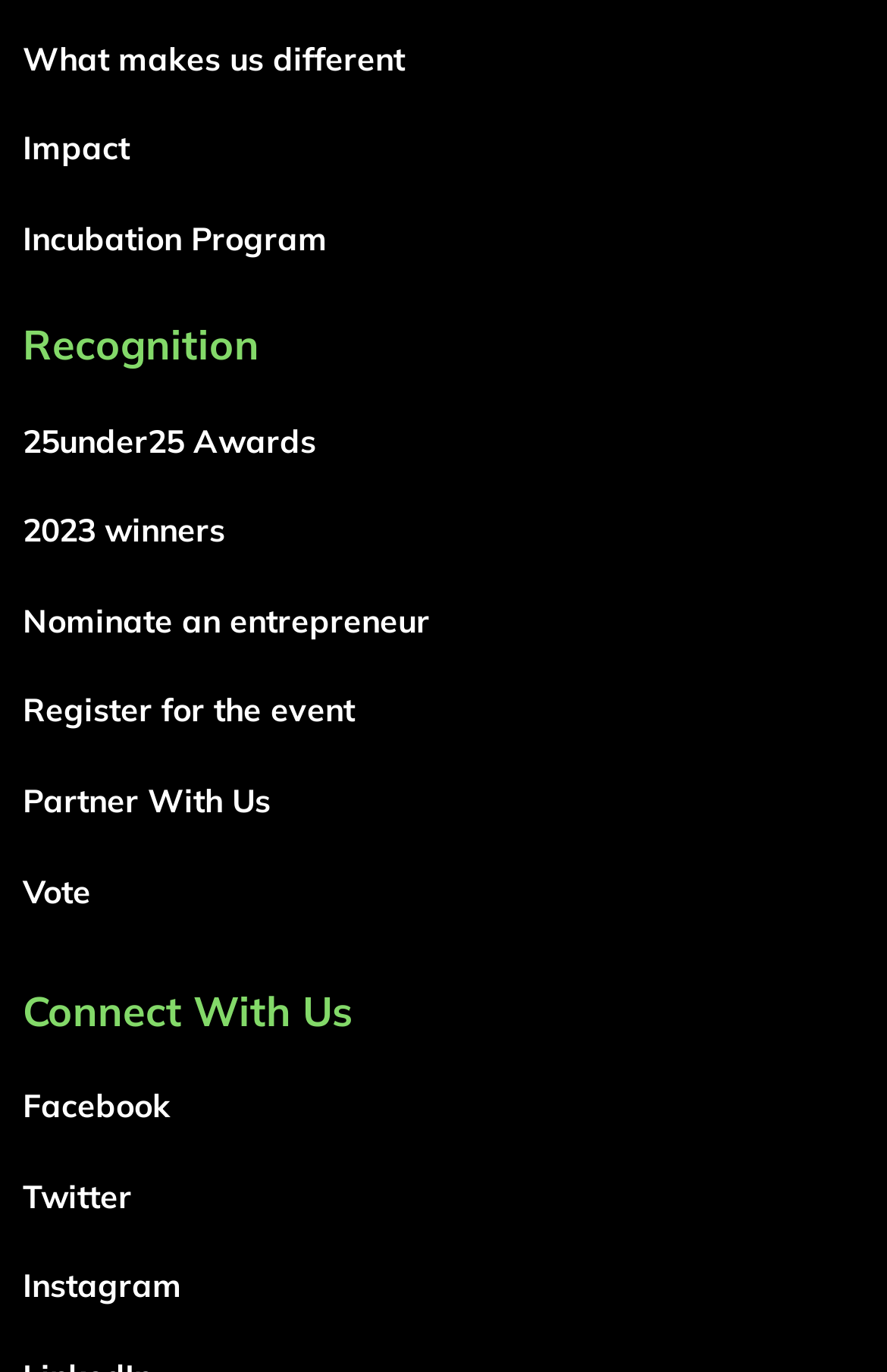Find the bounding box coordinates for the area that must be clicked to perform this action: "View 'For You' page".

None